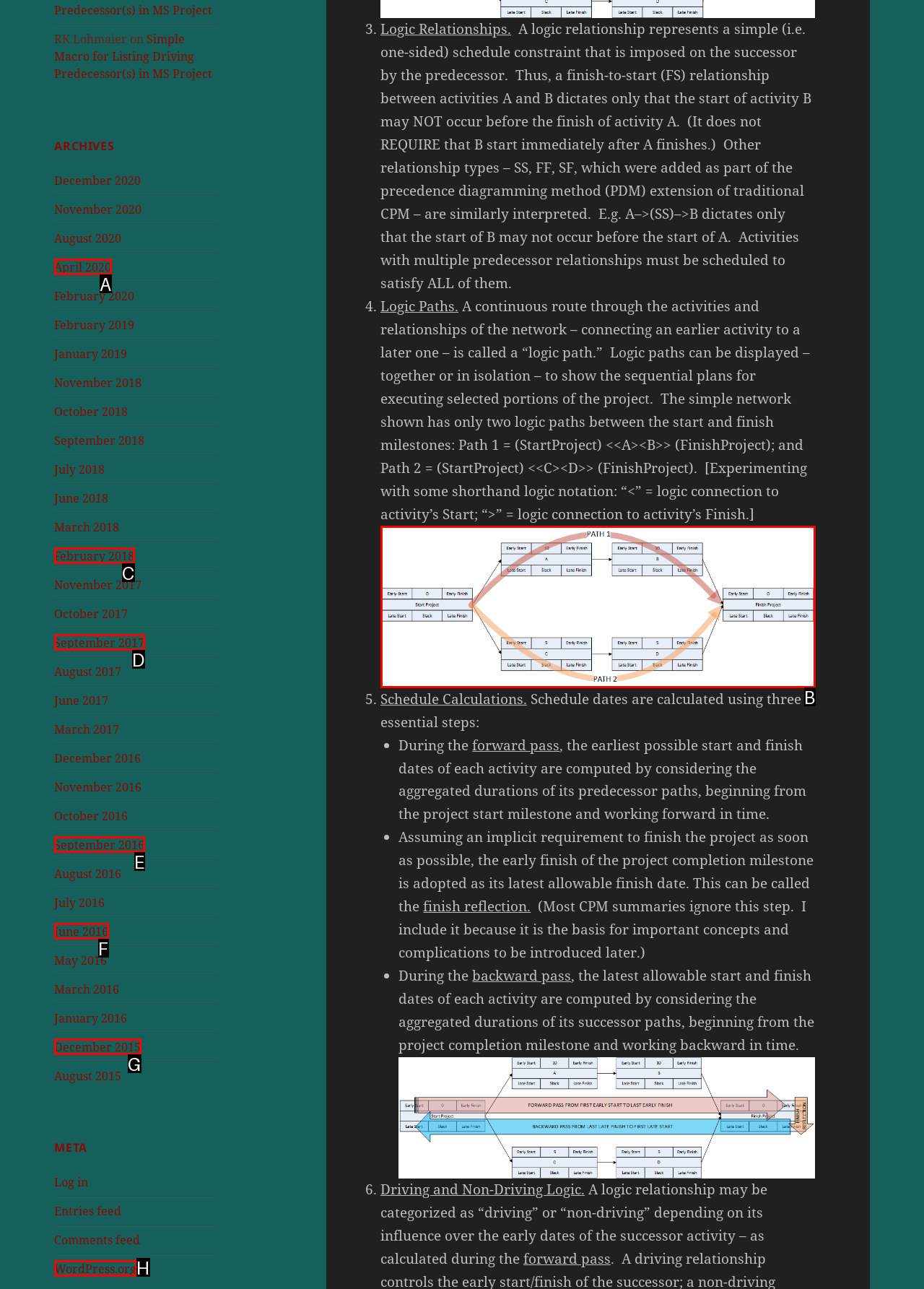Which lettered option matches the following description: September 2016
Provide the letter of the matching option directly.

E